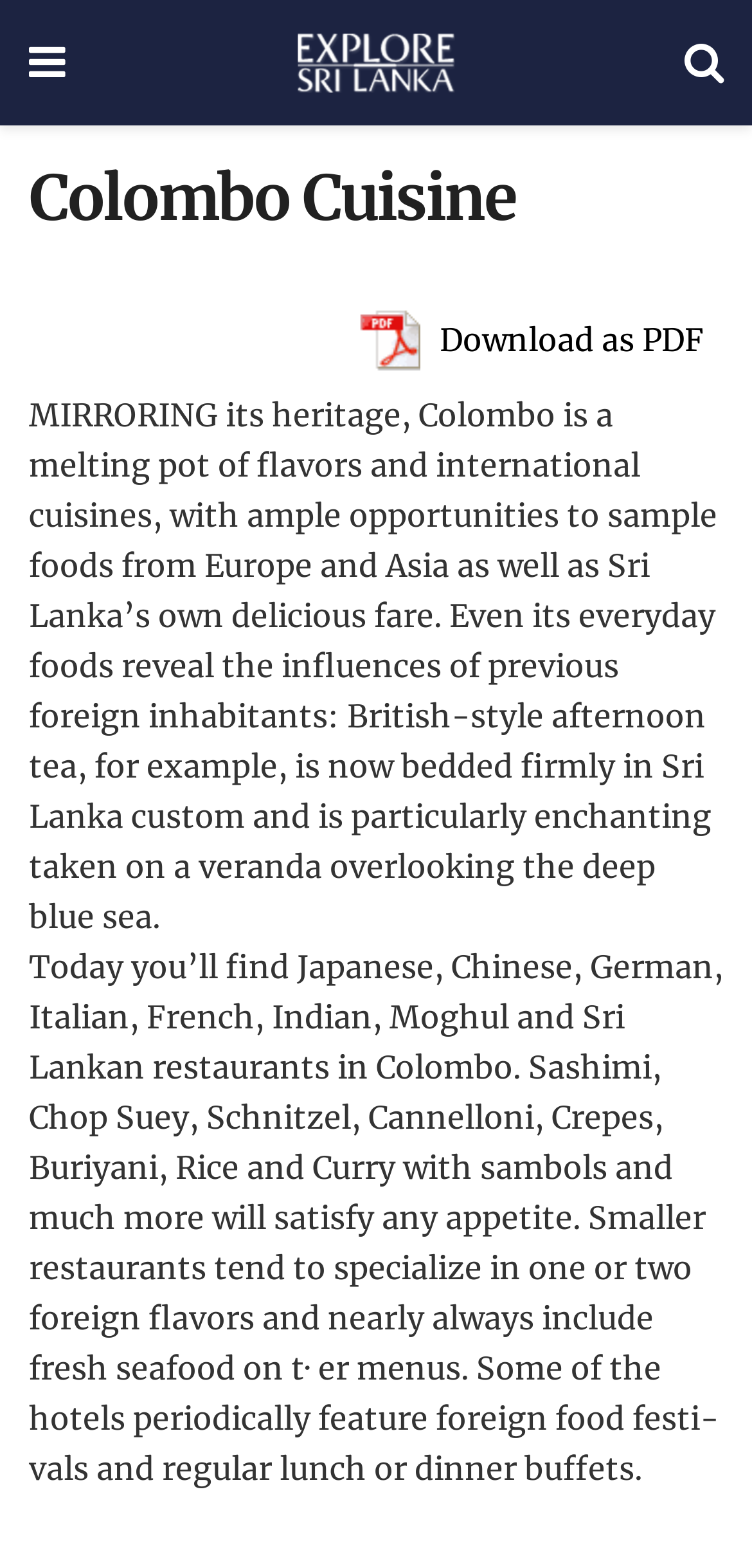Give a concise answer using only one word or phrase for this question:
What is available on the menus of smaller restaurants?

Fresh seafood